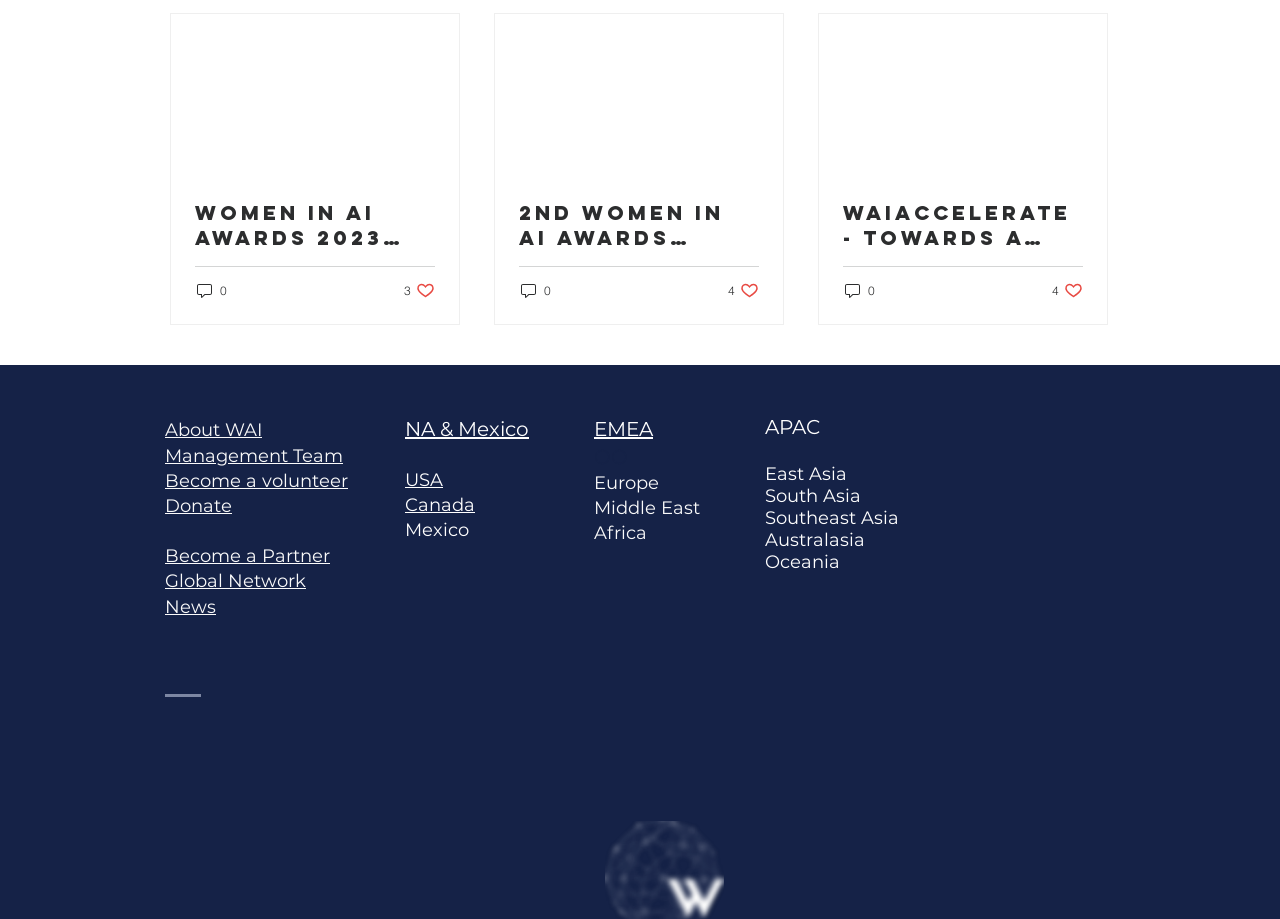How many social media icons are in the social bar?
Please provide a single word or phrase based on the screenshot.

3